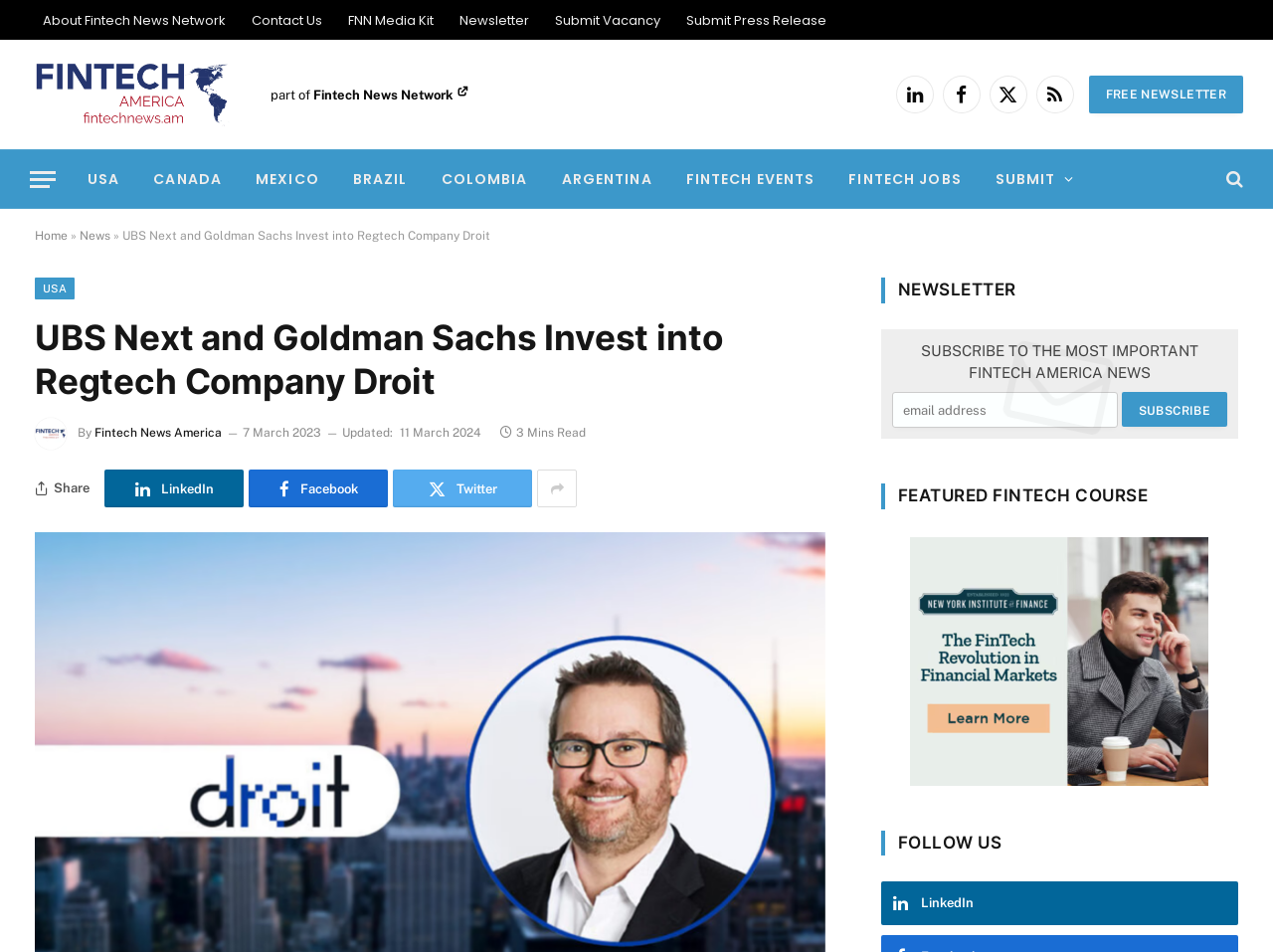Locate the bounding box of the UI element described in the following text: "Submit Vacancy".

[0.426, 0.0, 0.529, 0.042]